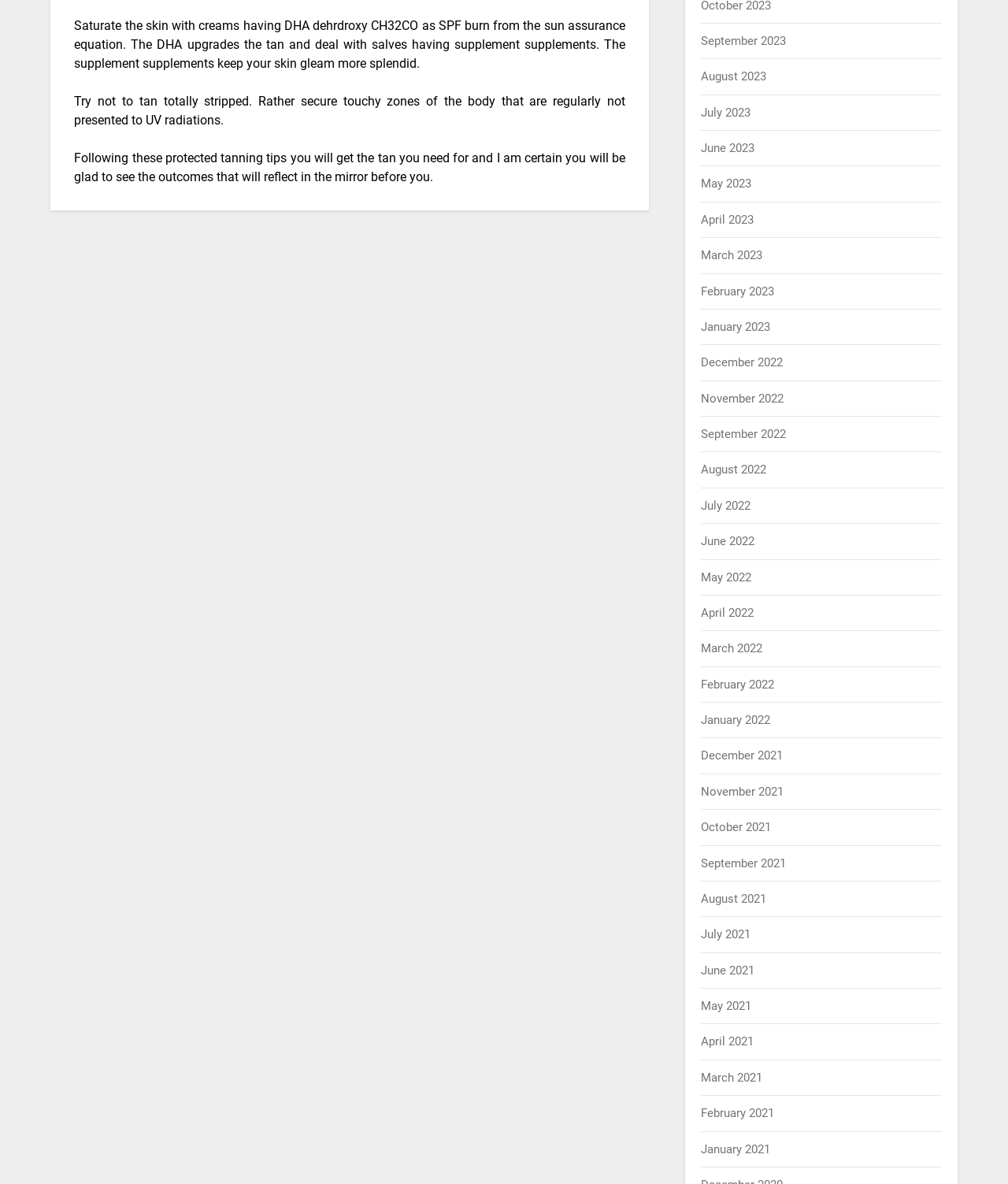Provide the bounding box coordinates of the HTML element this sentence describes: "March 2021". The bounding box coordinates consist of four float numbers between 0 and 1, i.e., [left, top, right, bottom].

[0.696, 0.904, 0.757, 0.916]